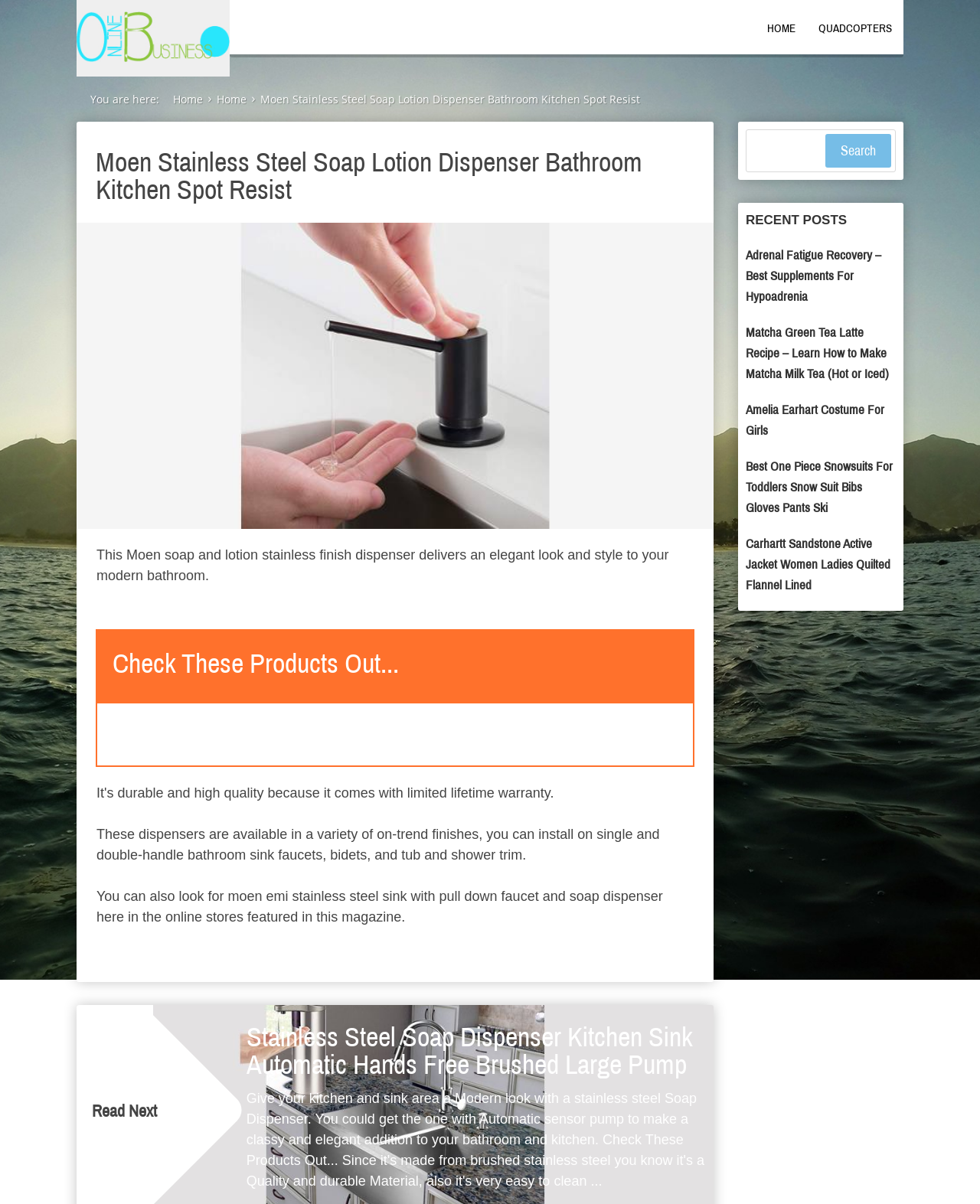Find the bounding box coordinates for the element that must be clicked to complete the instruction: "Search for something". The coordinates should be four float numbers between 0 and 1, indicated as [left, top, right, bottom].

[0.842, 0.111, 0.909, 0.139]